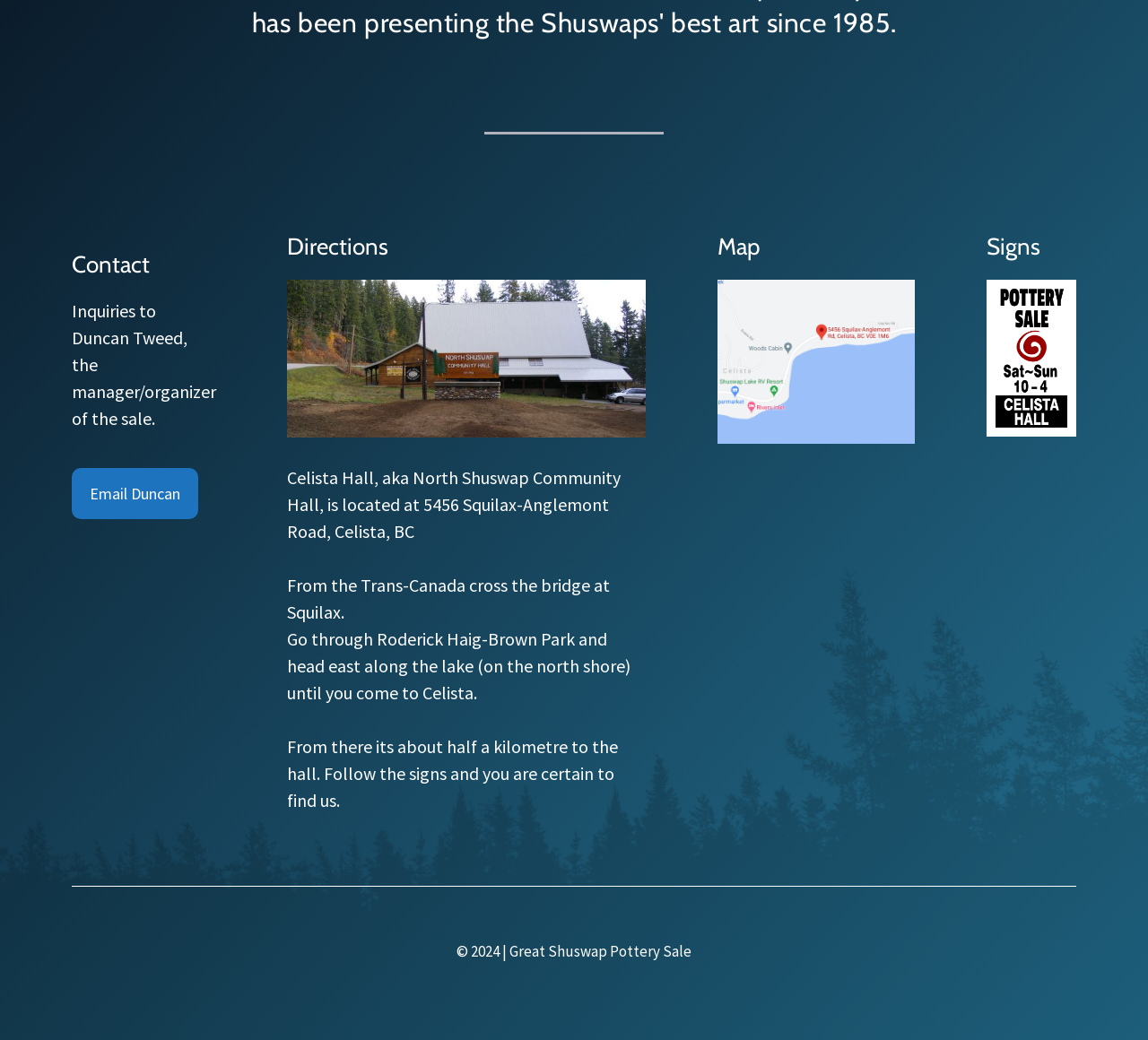Provide the bounding box coordinates of the HTML element described as: "Email Duncan". The bounding box coordinates should be four float numbers between 0 and 1, i.e., [left, top, right, bottom].

[0.062, 0.45, 0.173, 0.499]